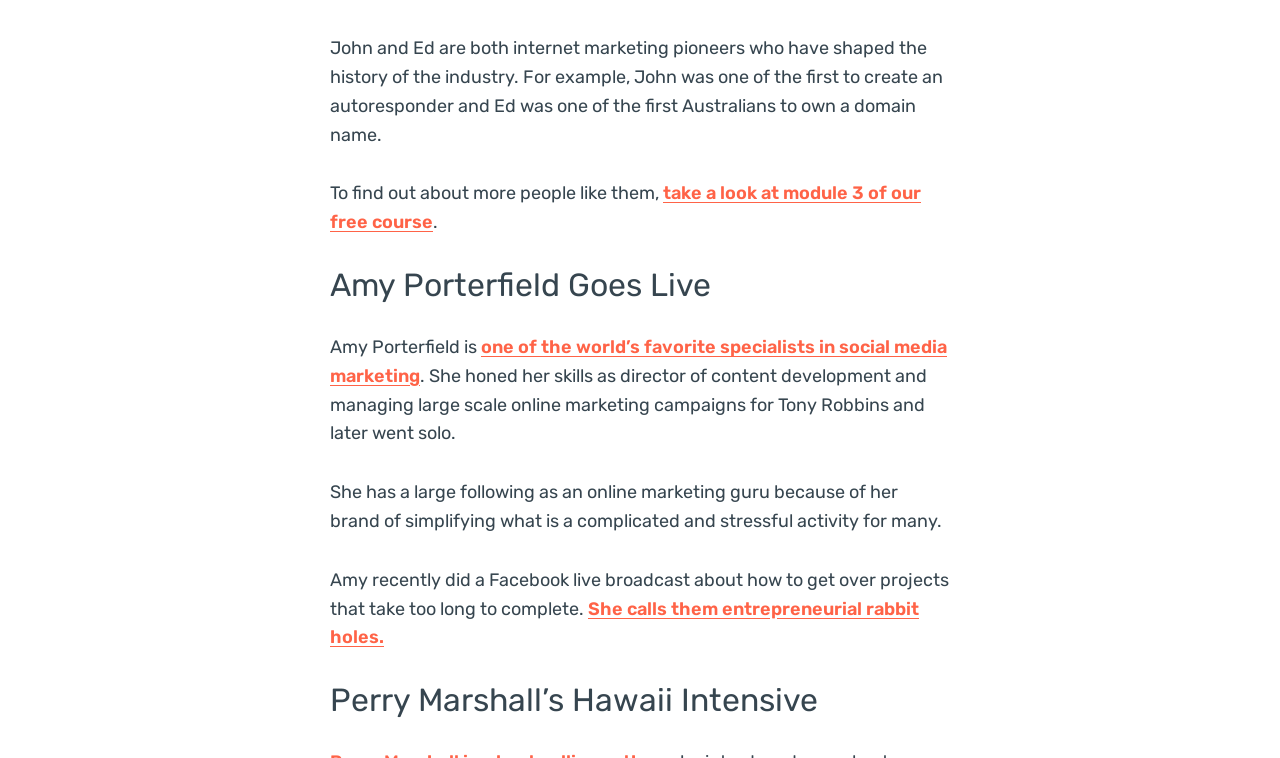Look at the image and write a detailed answer to the question: 
How many people are mentioned by name on the webpage?

The webpage mentions four people by name: John, Ed, Amy Porterfield, and Perry Marshall, all of whom are related to online marketing or entrepreneurship.